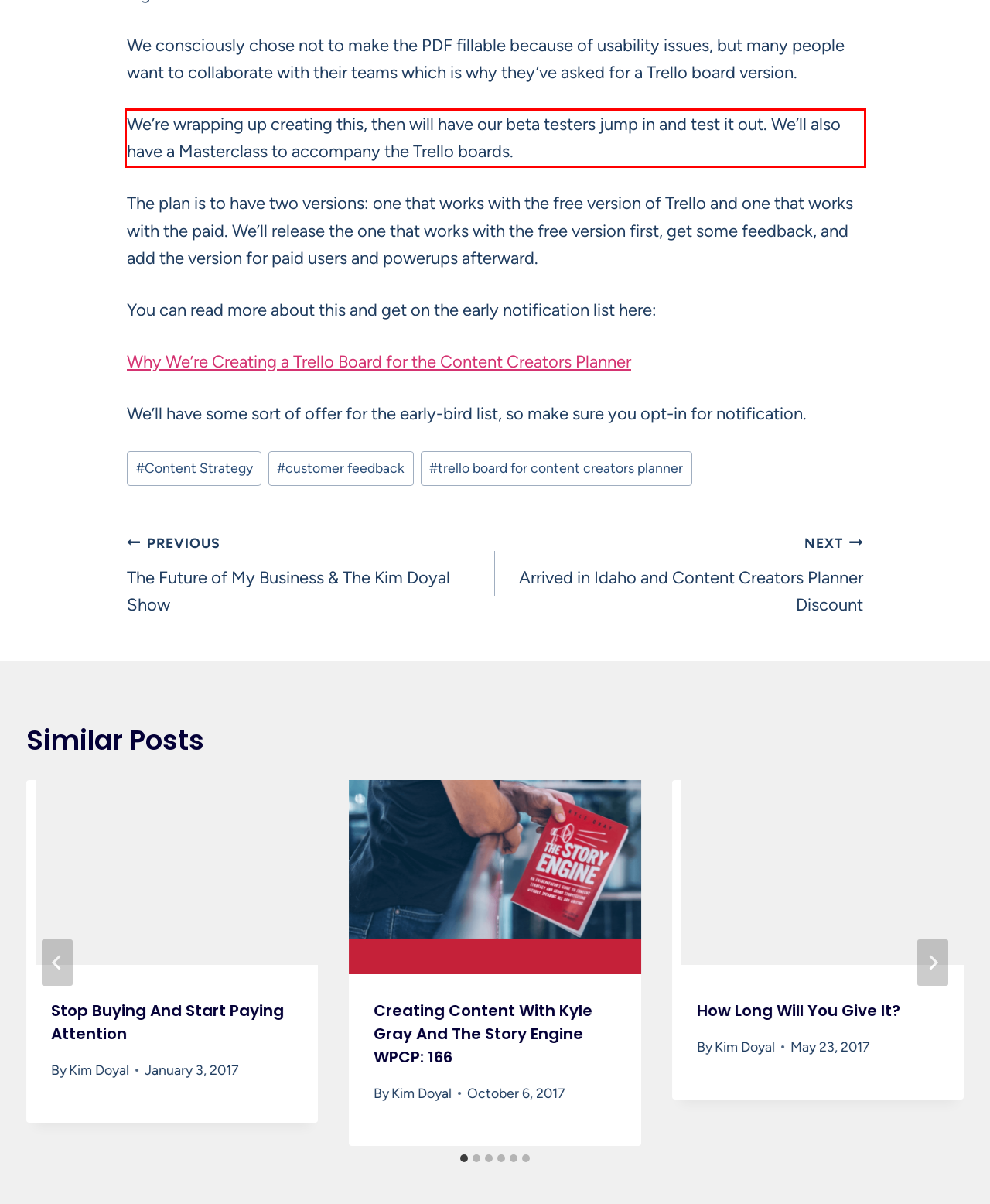Please extract the text content within the red bounding box on the webpage screenshot using OCR.

We’re wrapping up creating this, then will have our beta testers jump in and test it out. We’ll also have a Masterclass to accompany the Trello boards.